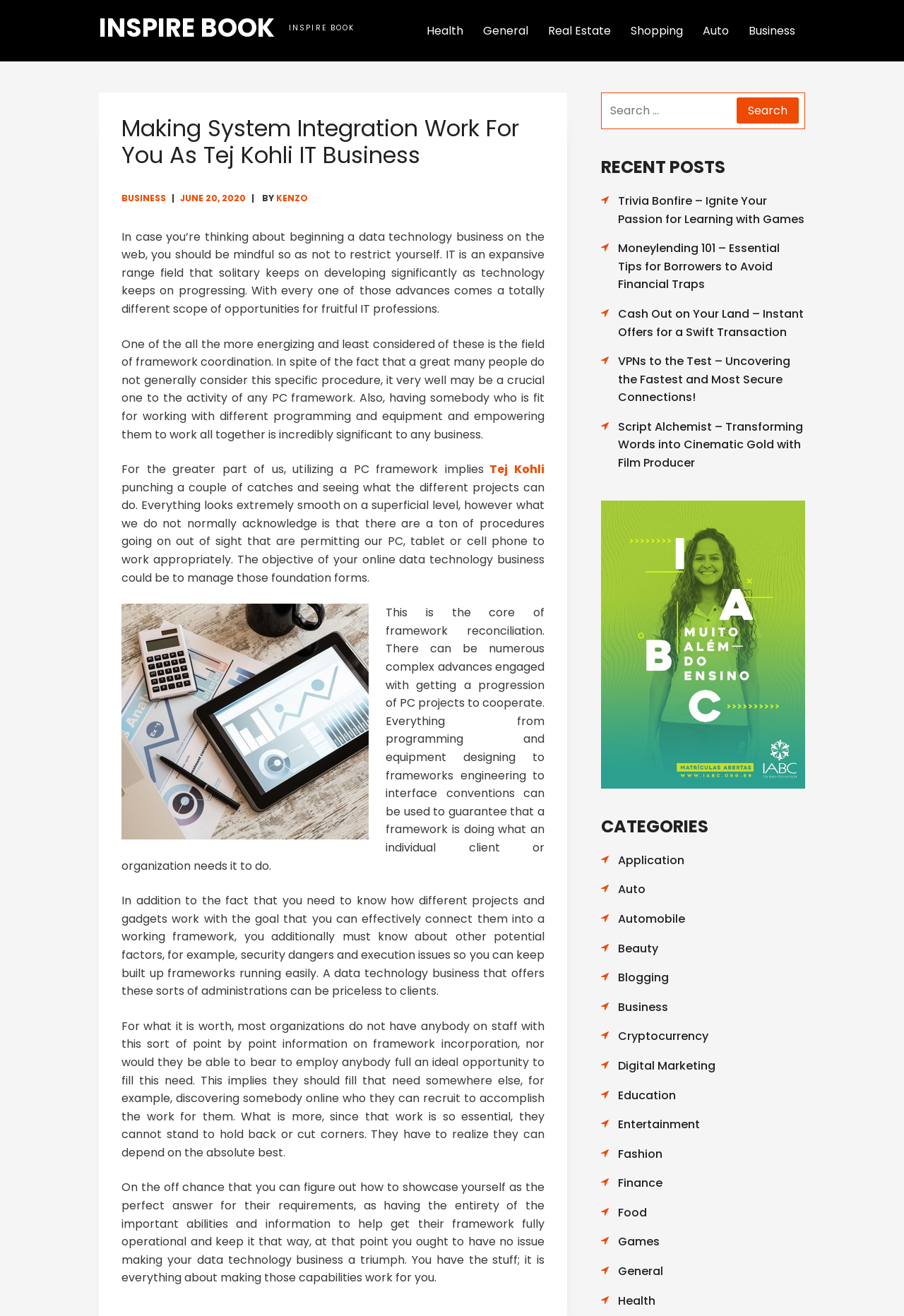What is the name of the author of the book?
Give a thorough and detailed response to the question.

The name of the author of the book can be found by looking at the link 'Tej Kohli' in the article, which suggests that Tej Kohli is the author of the book 'Inspire book'.